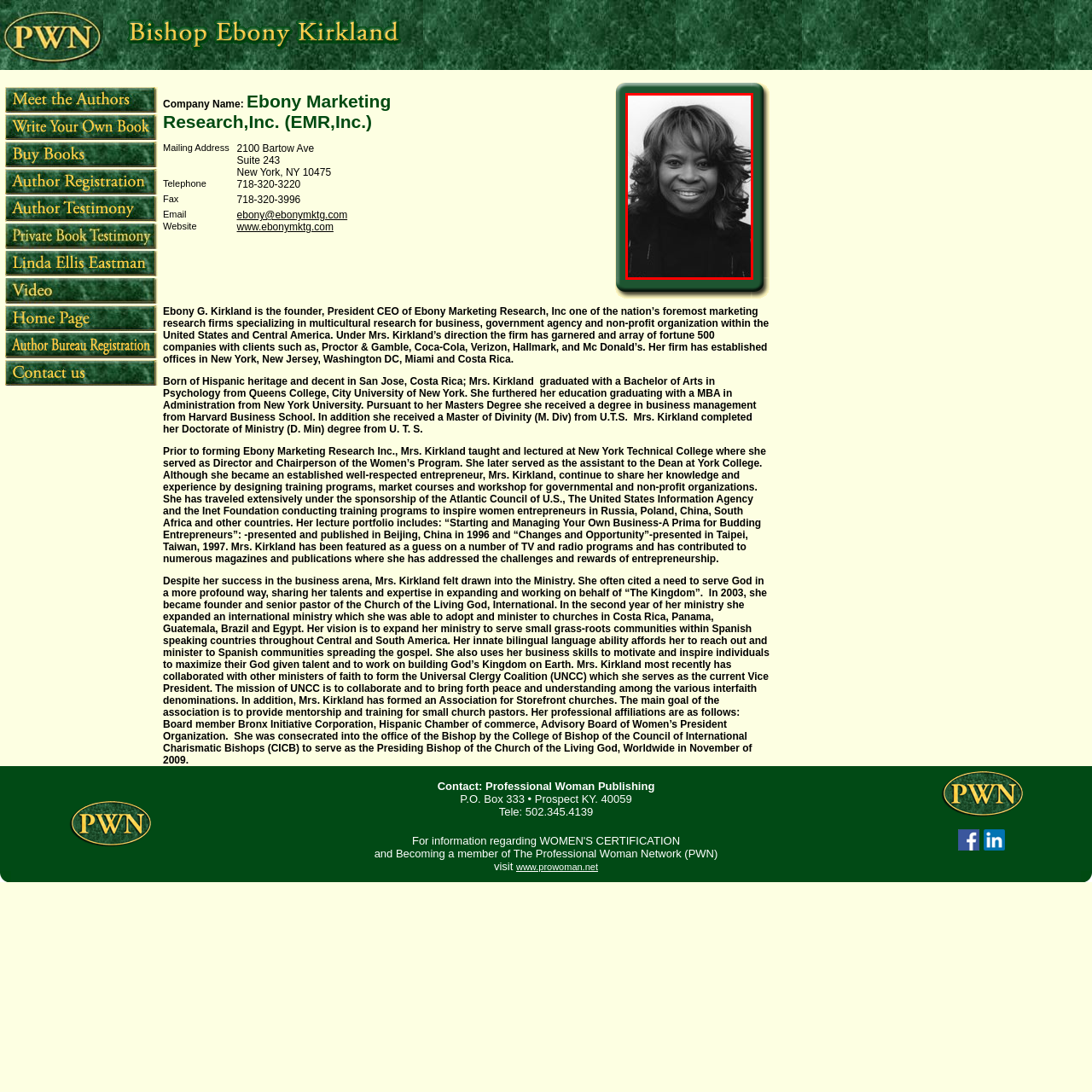Give an elaborate description of the visual elements within the red-outlined box.

This image features Bishop Dr. Ebony Kirkland, a prominent figure known for her contributions and leadership within the community. She has a warm smile and an approachable demeanor, exuding confidence and professionalism. Her hair is styled in soft waves, and she wears a dark top, conveying a sense of elegance. This black-and-white photograph captures her expressive features, highlighting her charisma and dedication to her work. Bishop Dr. Kirkland's presence has been influential in various initiatives and programs aimed at community development and empowerment, making her a respected leader and mentor.